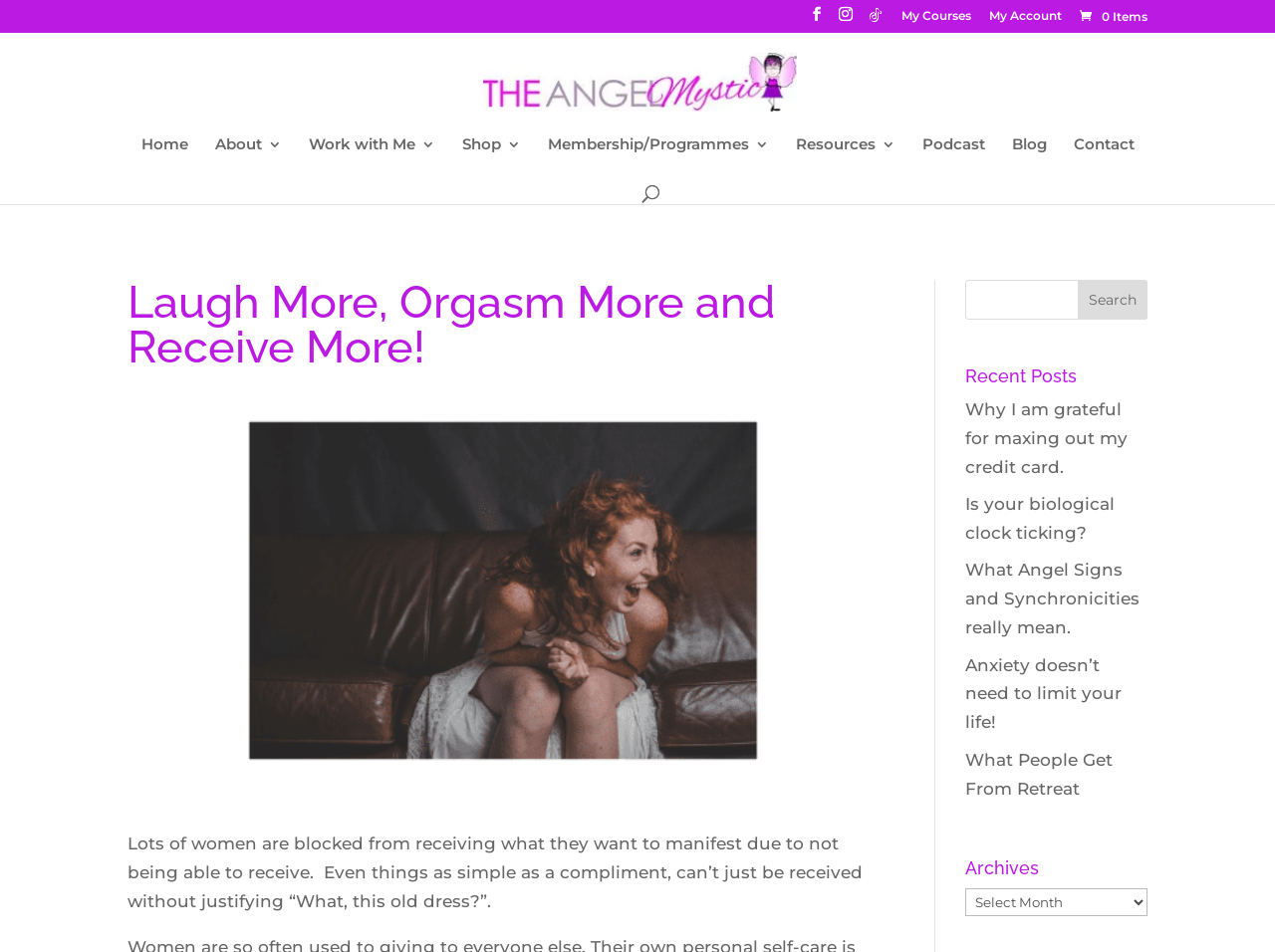Bounding box coordinates are specified in the format (top-left x, top-left y, bottom-right x, bottom-right y). All values are floating point numbers bounded between 0 and 1. Please provide the bounding box coordinate of the region this sentence describes: Podcast

[0.723, 0.144, 0.772, 0.19]